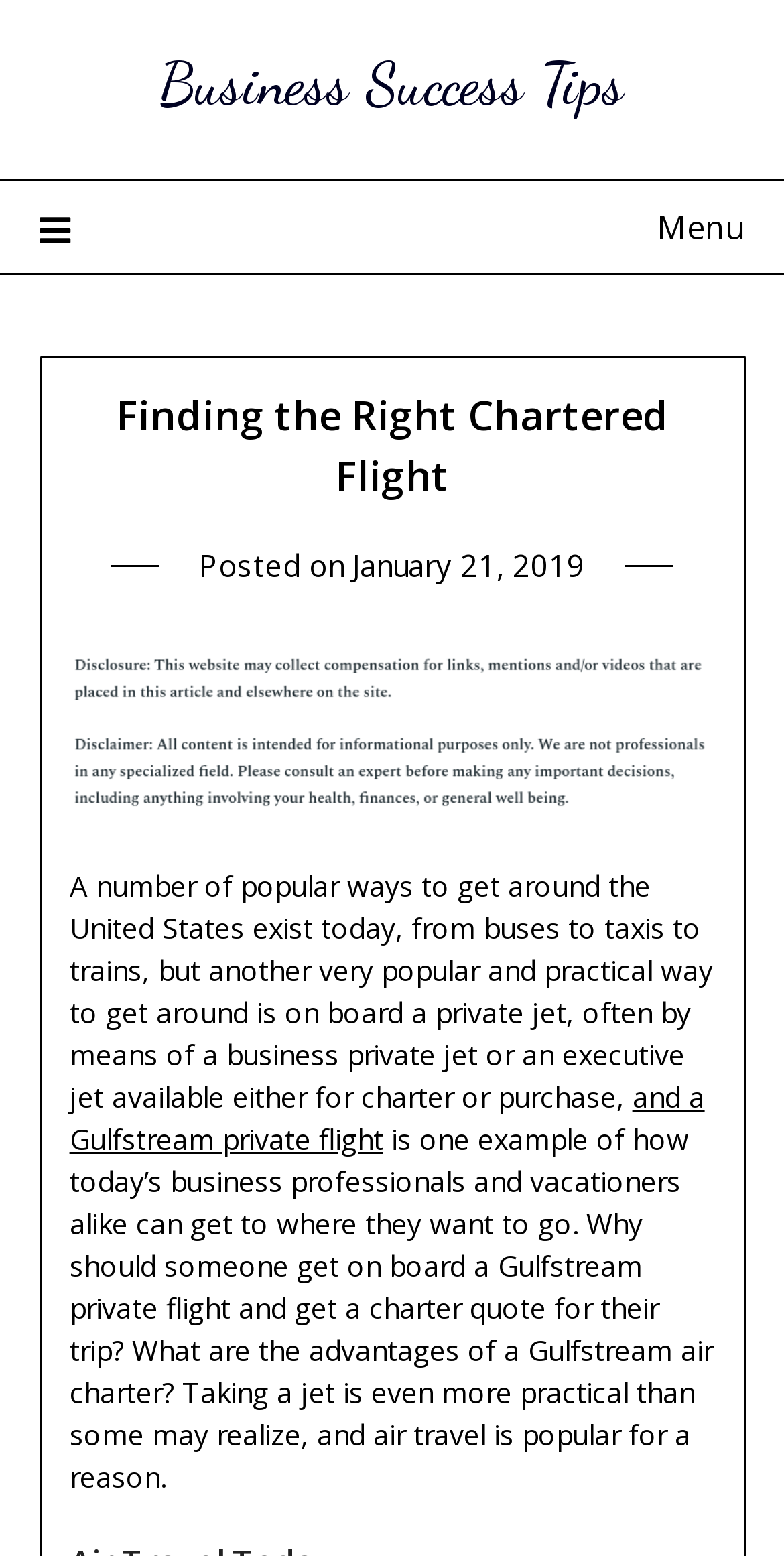What is an example of a private jet mentioned in the article?
Answer the question using a single word or phrase, according to the image.

Gulfstream